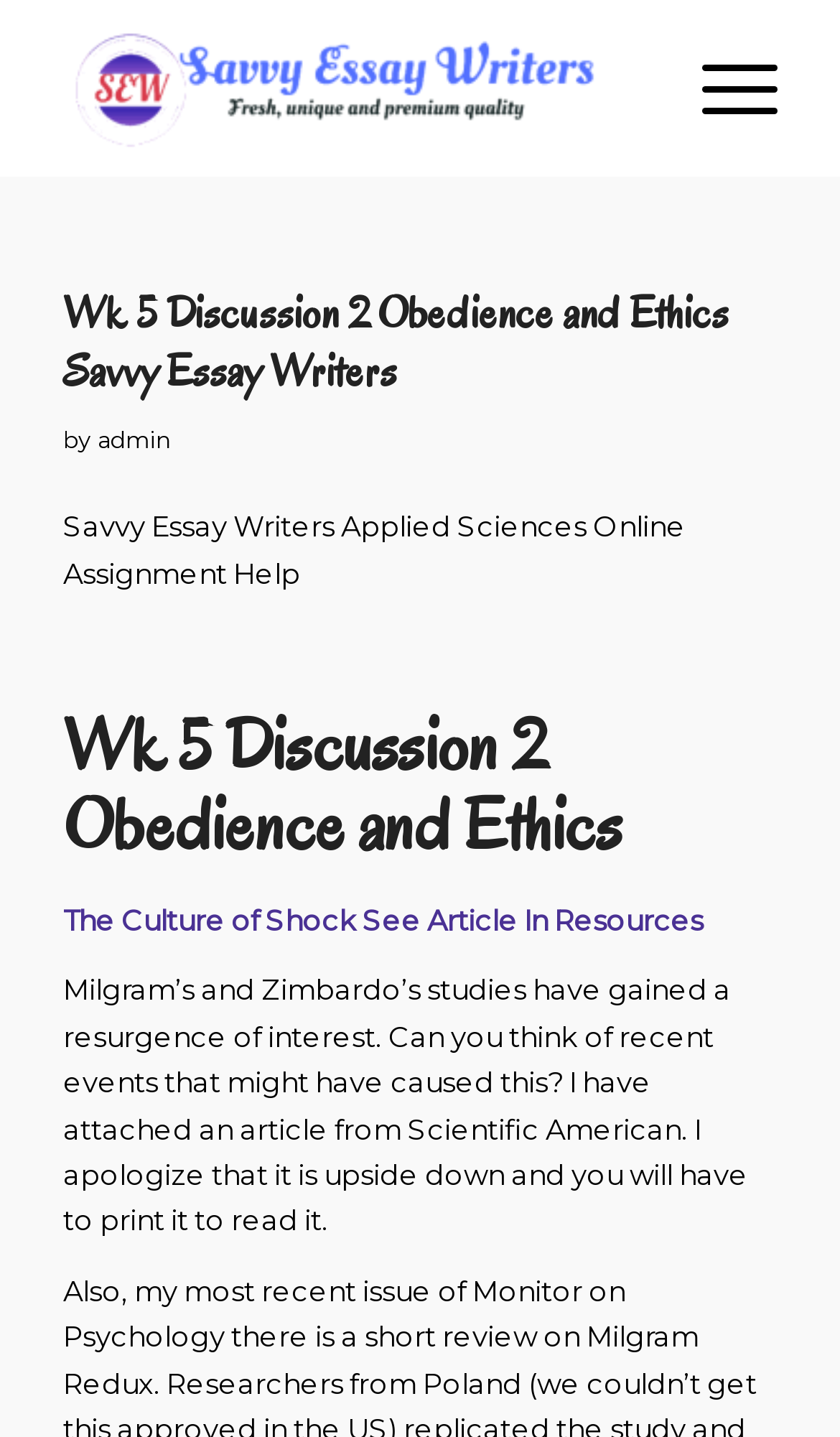Can you give a comprehensive explanation to the question given the content of the image?
What is the subject of the article in Resources?

The subject of the article in Resources can be found in the text 'The Culture of Shock See Article In Resources', which suggests that the article is about the culture of shock.